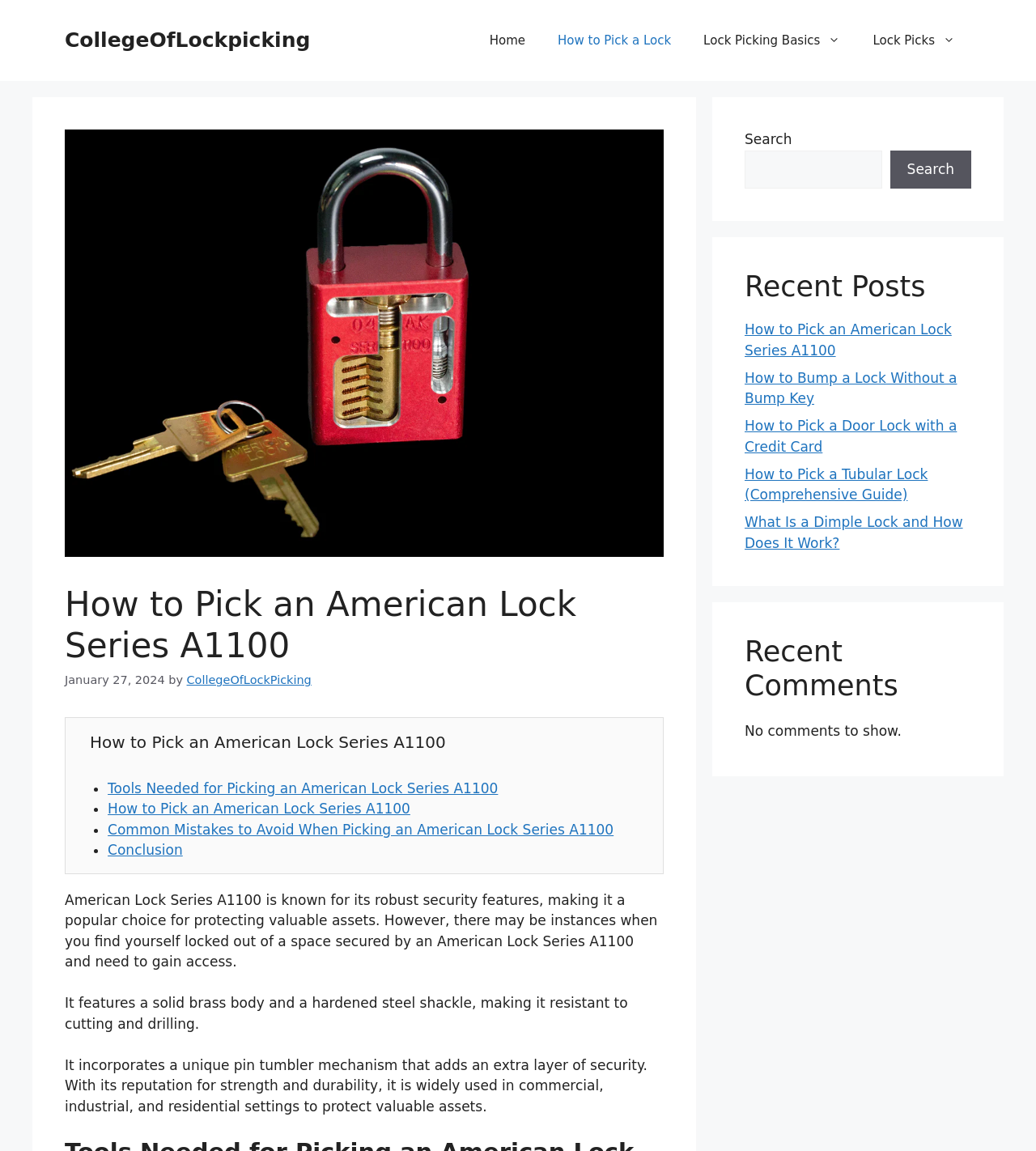How many links are in the primary navigation?
Please provide a single word or phrase in response based on the screenshot.

5